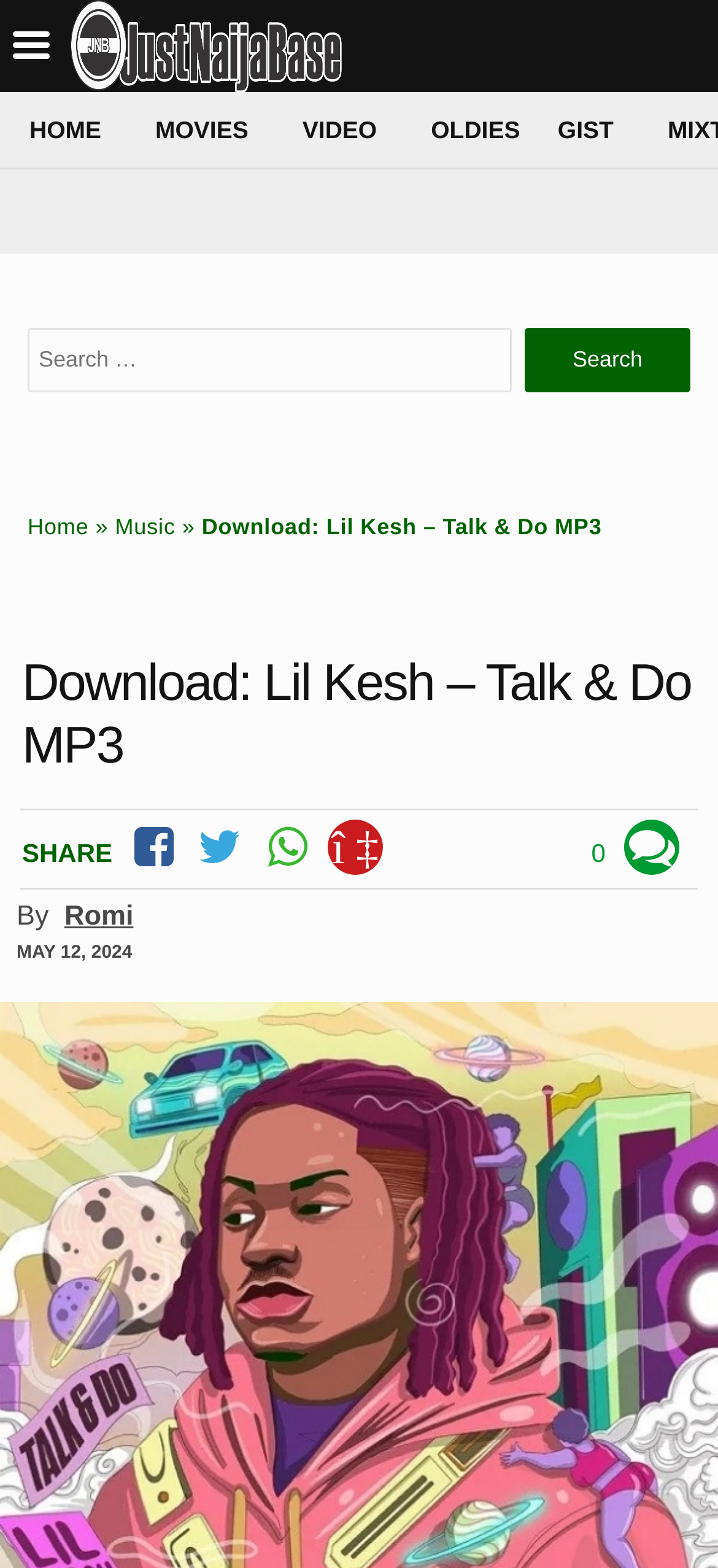Locate the bounding box of the user interface element based on this description: "Load mobile navigation".

[0.0, 0.0, 0.097, 0.059]